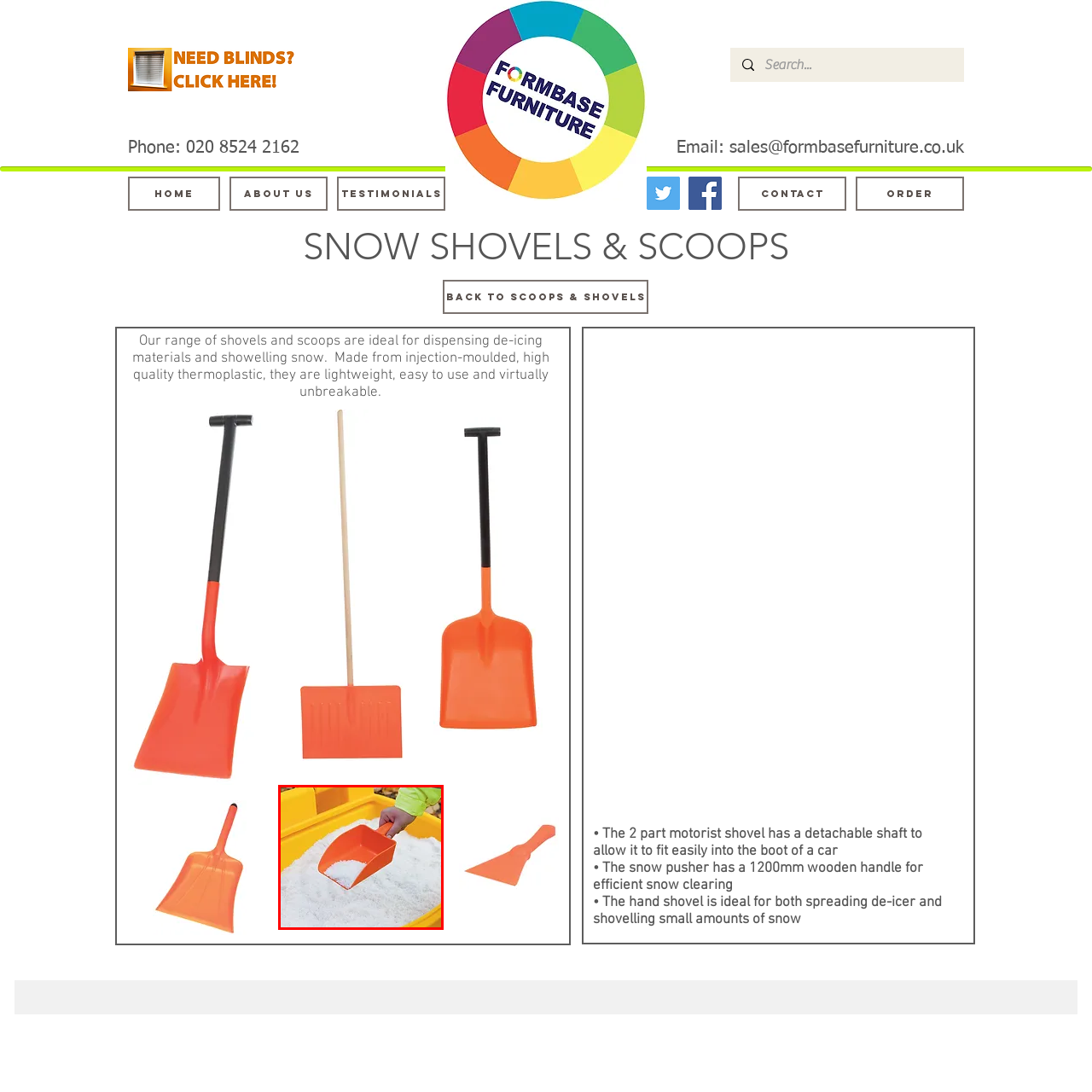Analyze the image encased in the red boundary, What is the material being lifted by the scoop?
 Respond using a single word or phrase.

White granular material